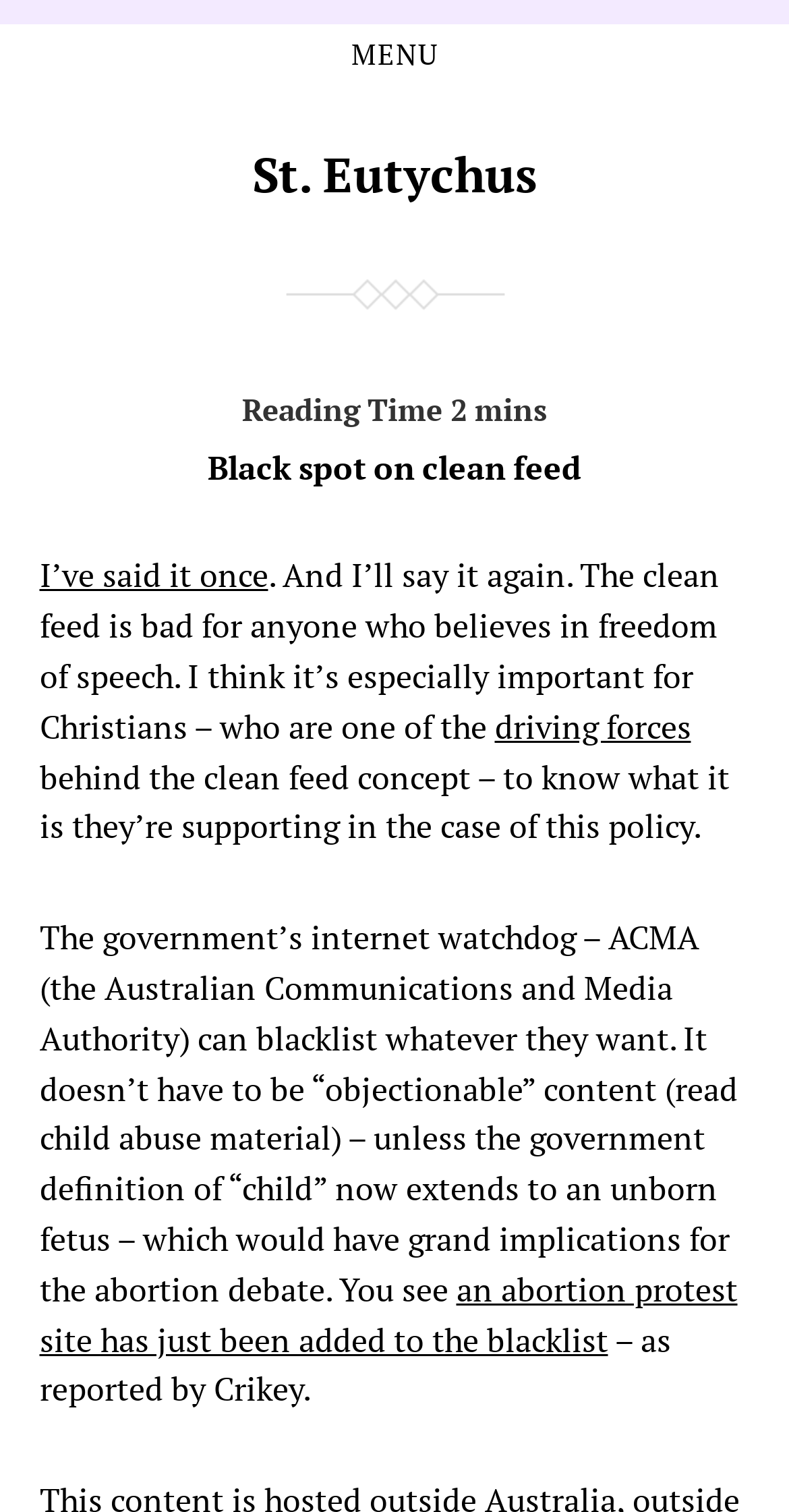What is the role of ACMA?
Examine the screenshot and reply with a single word or phrase.

Government's internet watchdog